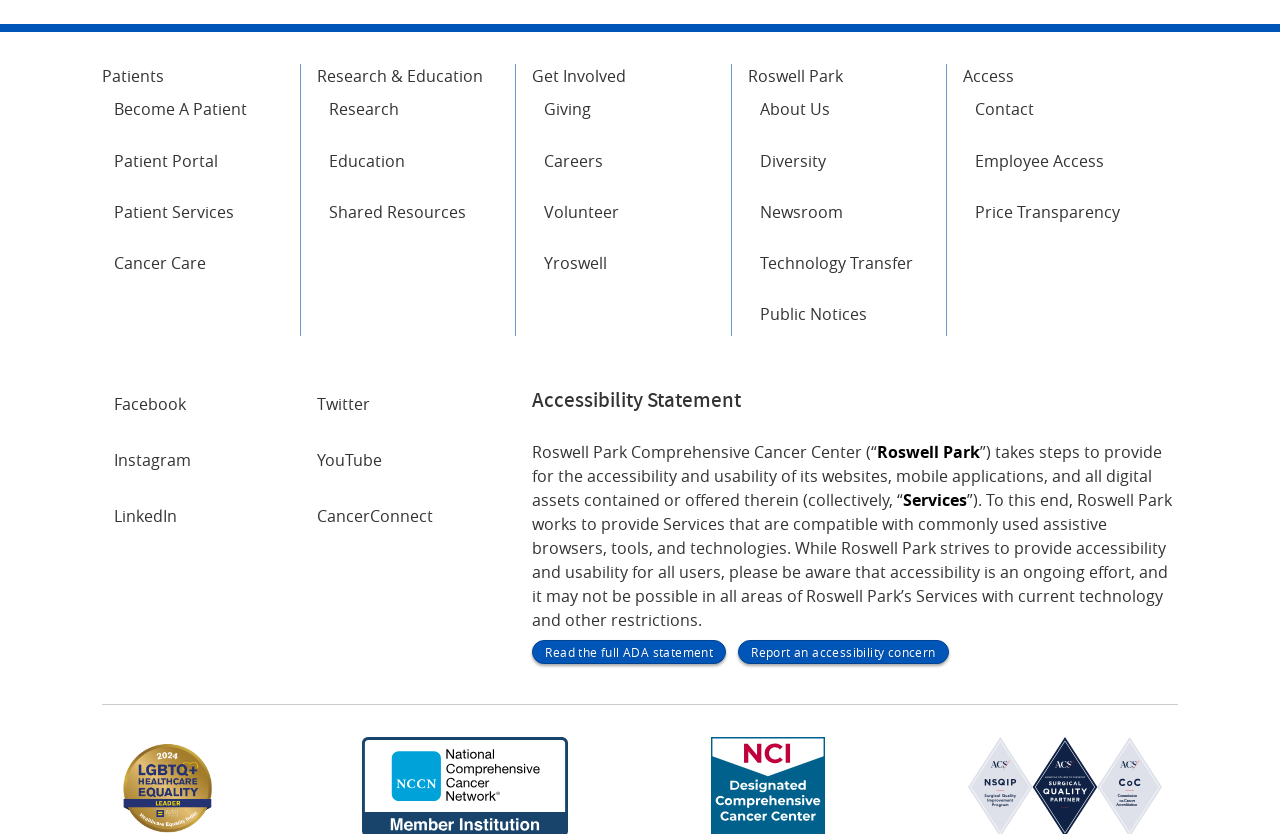Please identify the bounding box coordinates of the element I need to click to follow this instruction: "Click Become A Patient".

[0.08, 0.107, 0.228, 0.155]